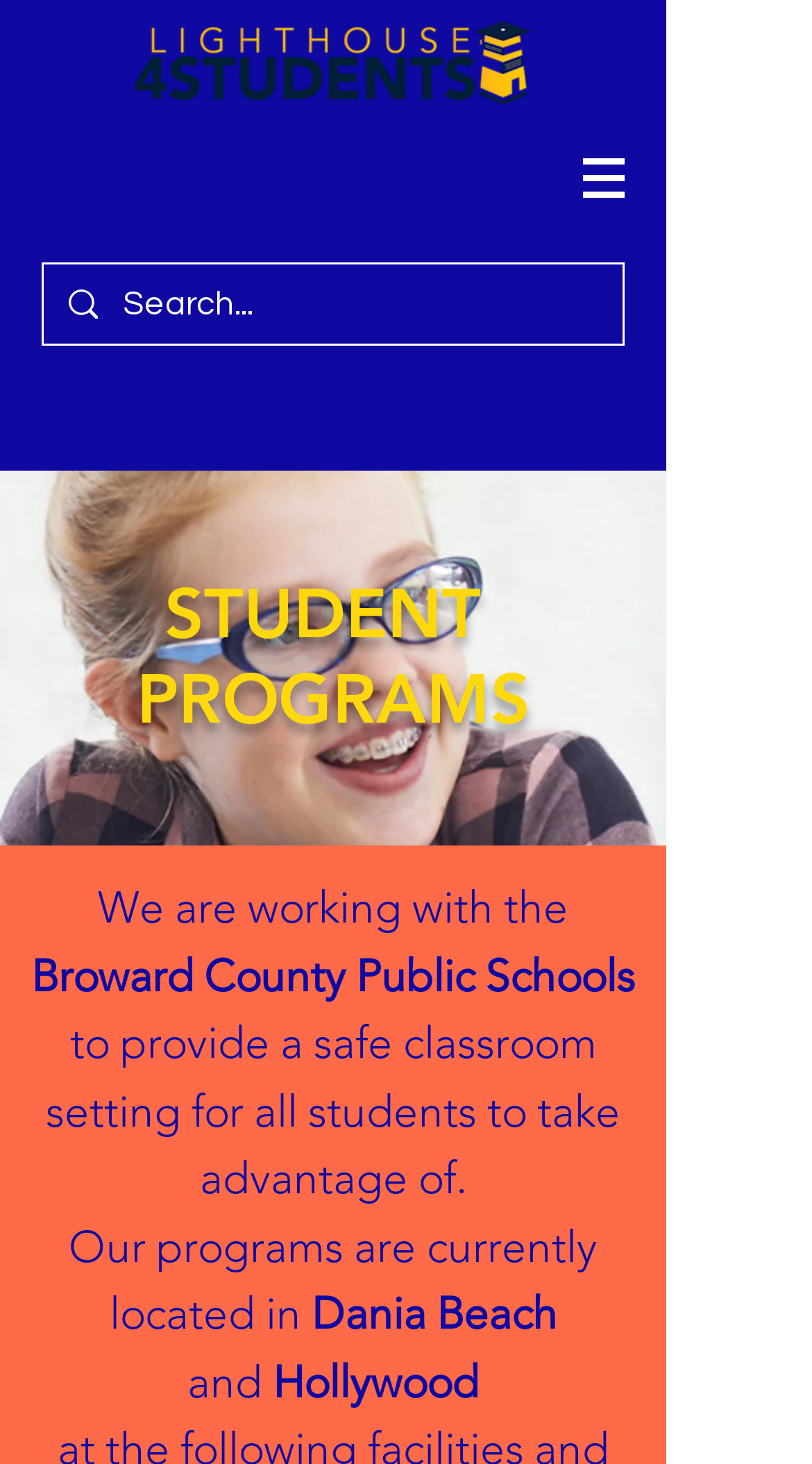What is the name of the website?
Answer the question based on the image using a single word or a brief phrase.

Lighthouse 4Students